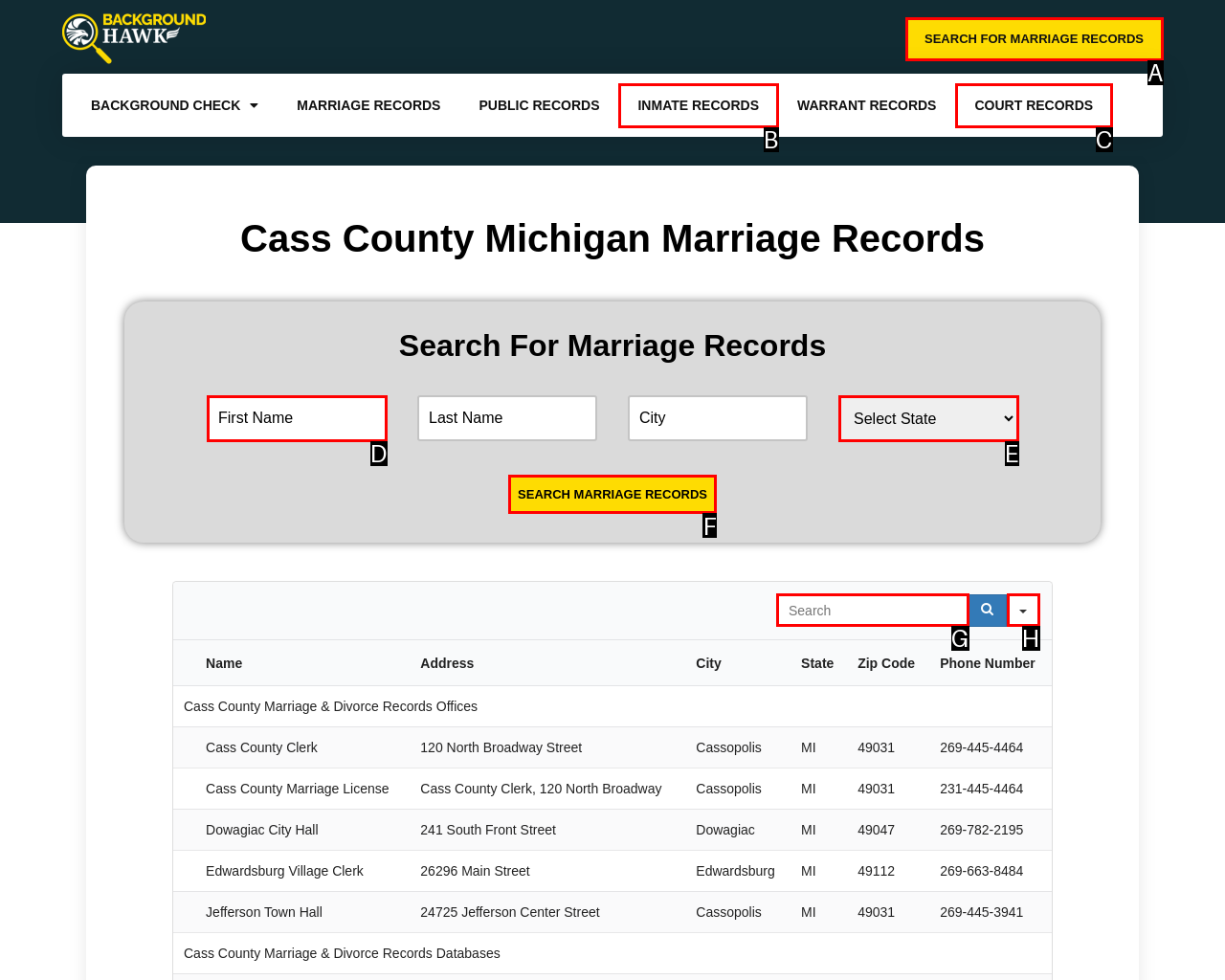What letter corresponds to the UI element to complete this task: Search for marriage records
Answer directly with the letter.

F